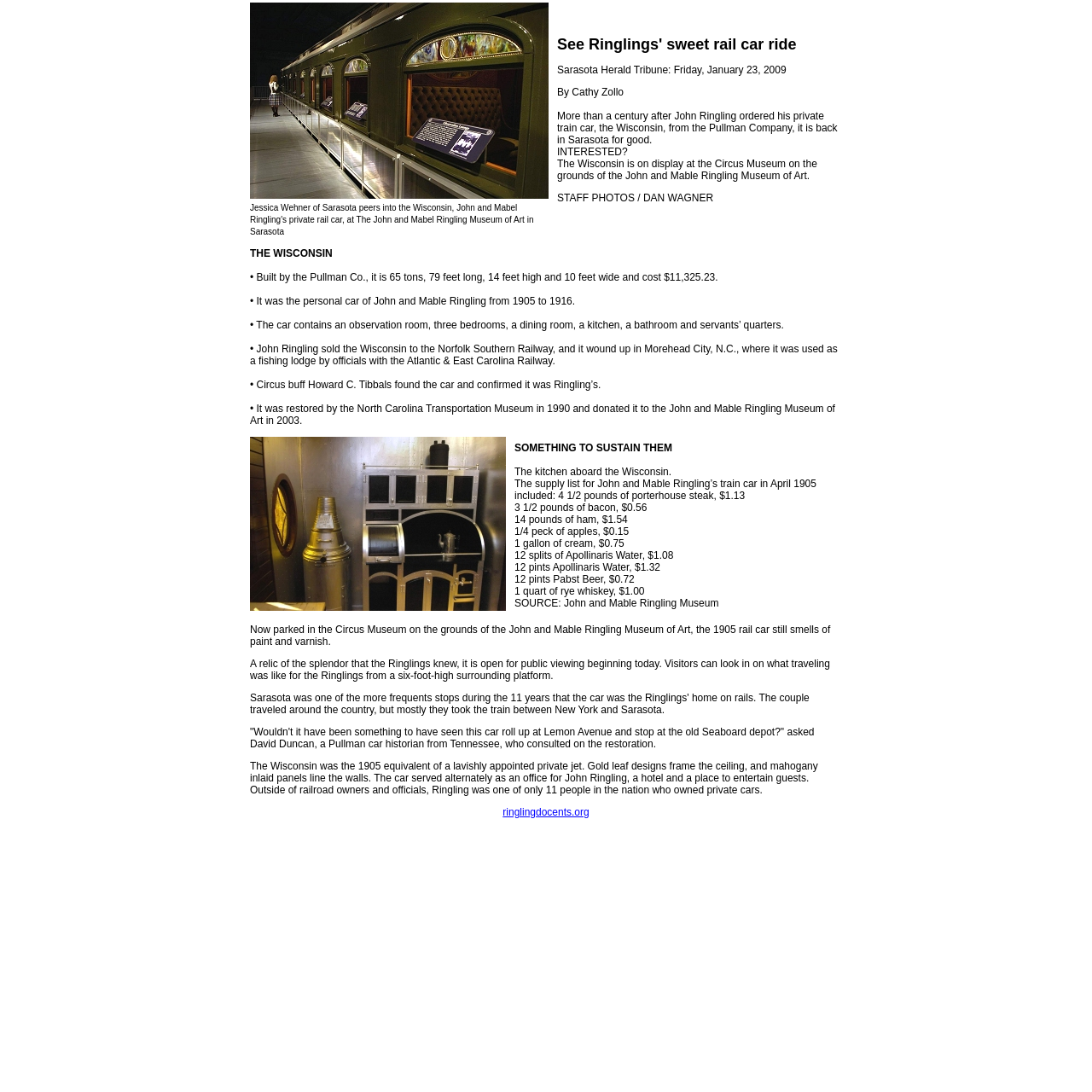Please give a succinct answer using a single word or phrase:
What is the name of the private rail car?

The Wisconsin